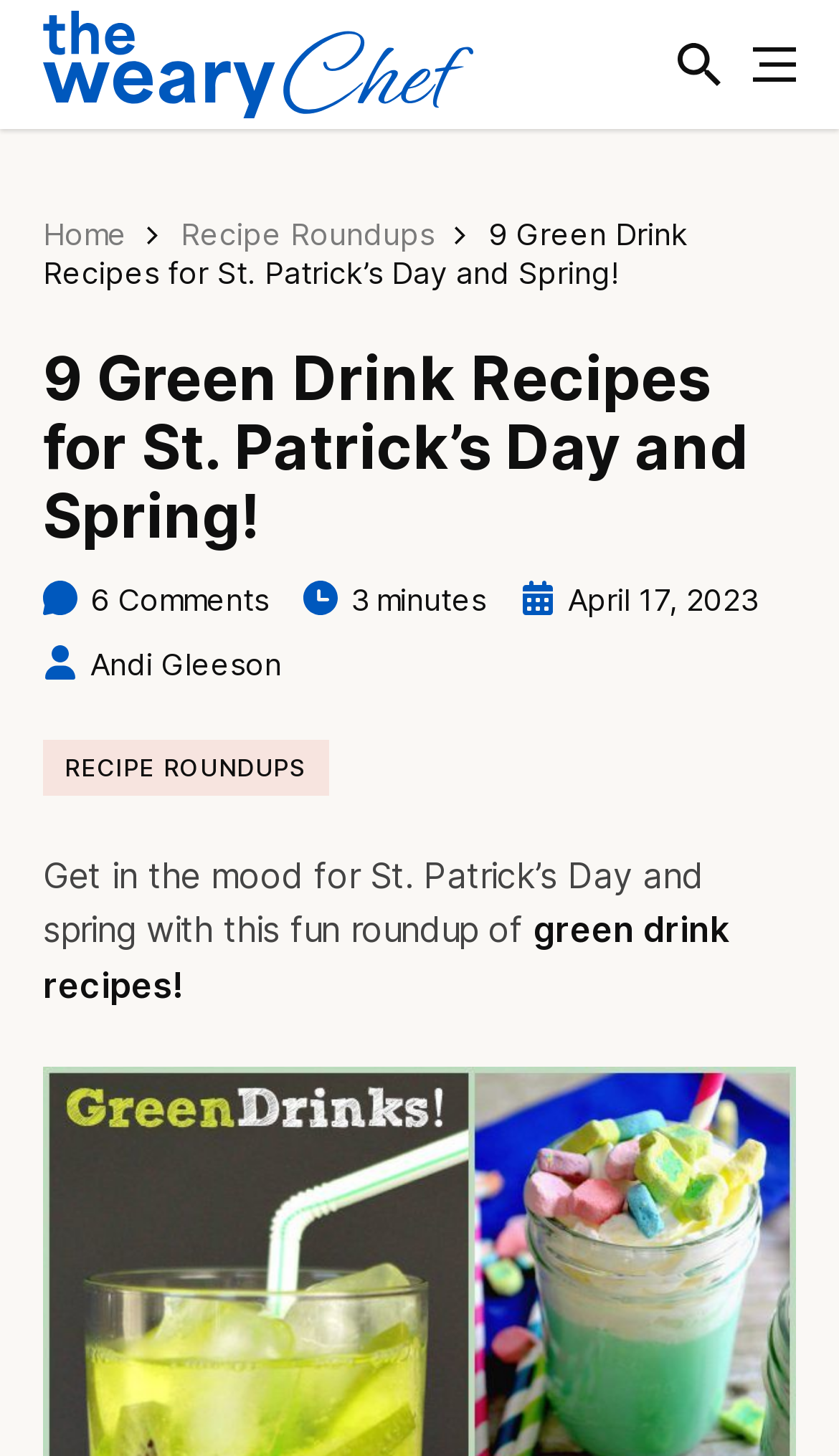Identify the bounding box coordinates of the region that should be clicked to execute the following instruction: "search for something".

[0.808, 0.03, 0.859, 0.059]